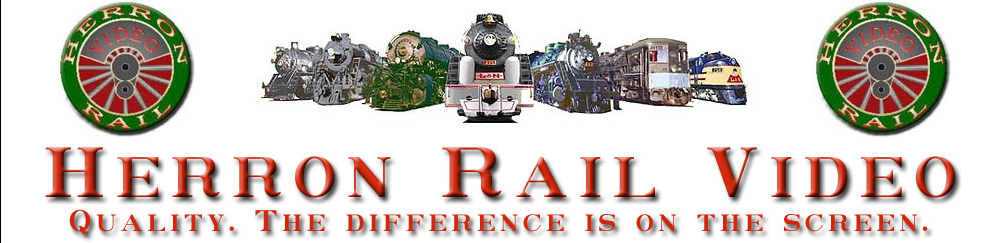Give a detailed account of the visual elements in the image.

The image showcases the branding of "Herron Rail Video," featuring a vibrant and nostalgic design centered around rail transport. Prominently displayed are classic imagery of steam engines and other notable locomotives, celebrating the rich history of railroads. The title "HERRON RAIL VIDEO" is boldly highlighted in an elegant font, exuding a sense of quality and tradition, accompanied by the tagline "Quality. The difference is on the screen." The design is framed by circular emblems, each adorned with a traditional wheel motif, reinforcing the focus on rail history and video content. This image sets the tone for a catalog of railroad-themed videos and memorabilia.